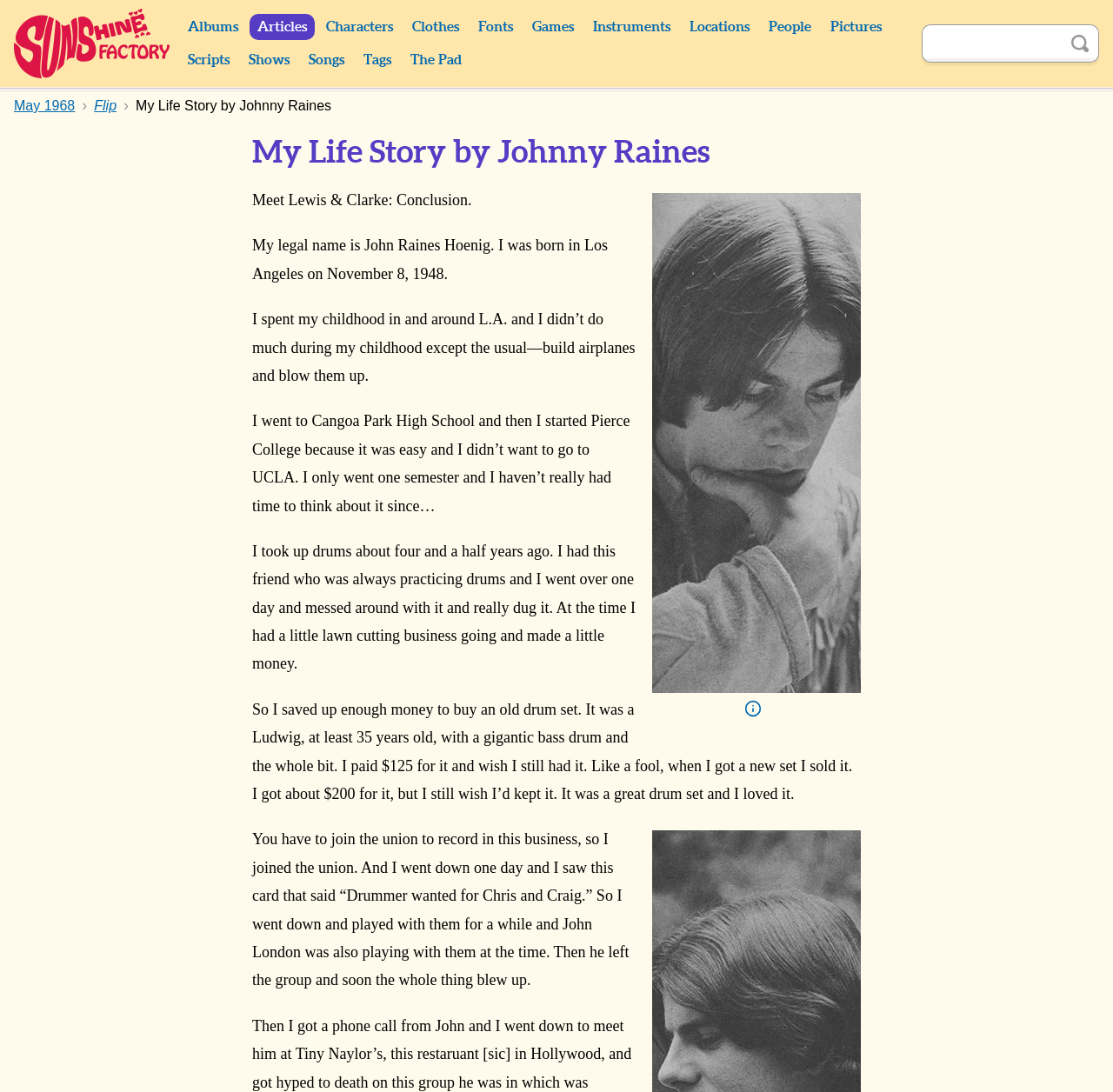Where was Johnny Raines born?
Answer the question with a single word or phrase, referring to the image.

Los Angeles